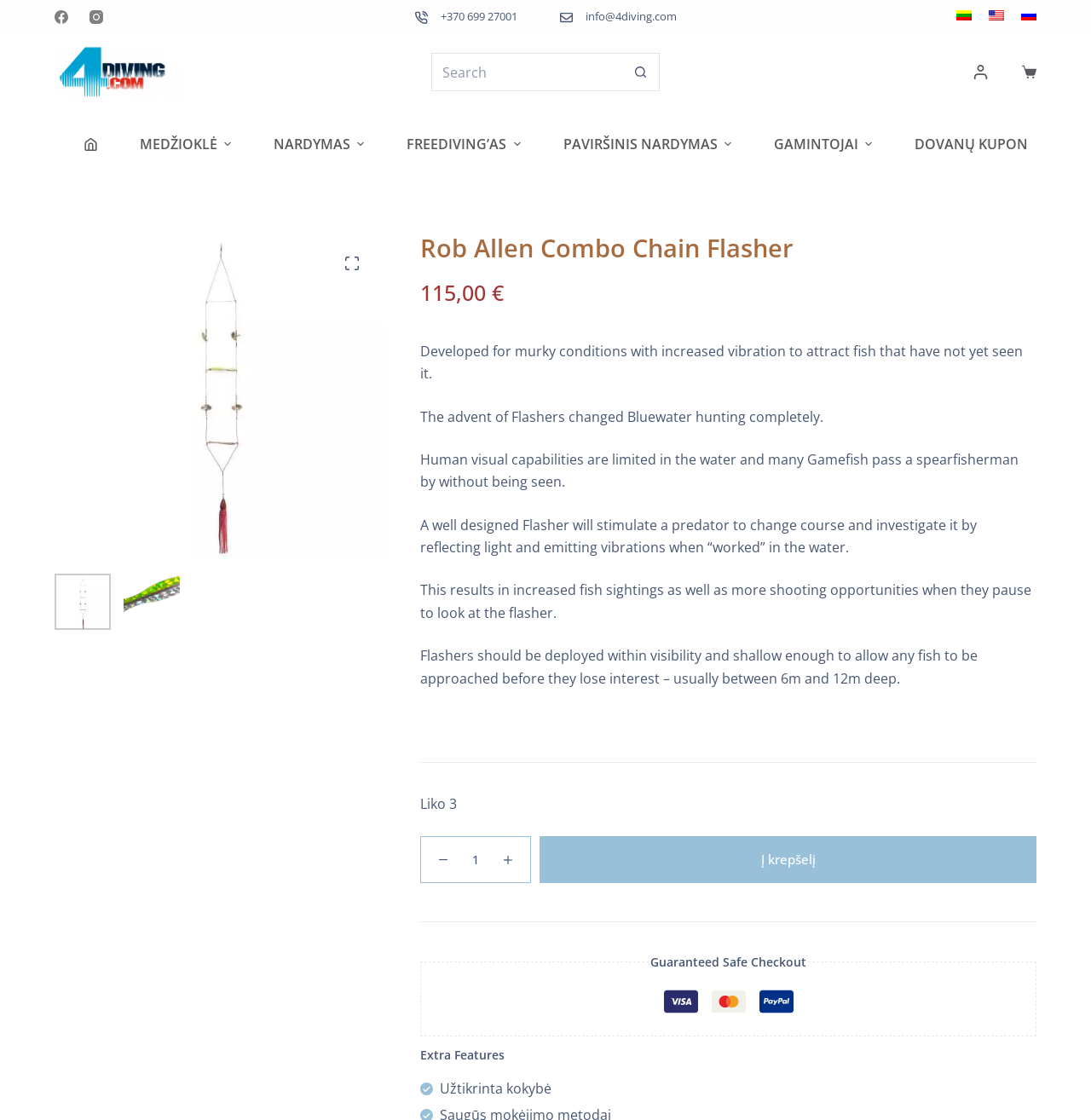Illustrate the webpage thoroughly, mentioning all important details.

This webpage is about a product called "Rob Allen Combo Chain Flasher" for spearfishing. At the top, there is a navigation menu with several options, including "MEDŽIOKLĖ", "NARDYMAS", "FREEDIVING’AS", and more. Below the menu, there is a search bar and a login button.

On the left side, there are social media links, including Facebook and Instagram, as well as a phone number and email address. There is also a language selection menu with options for Lithuanian, English, and Russian.

The main content of the page is about the product, with a heading that reads "Rob Allen Combo Chain Flasher". Below the heading, there is a price listed as "115,00 €". The product description explains that the flasher is designed for murky conditions and can attract fish that have not yet seen it. It also discusses the benefits of using a flasher while spearfishing.

There are several images on the page, including a slideshow with three slides, each showing a different image. There are also several icons and graphics throughout the page, including a "Guaranteed Safe Checkout" section with three trust badges.

At the bottom of the page, there is a call-to-action button that reads "Į krepšelį" (which means "Add to cart" in Lithuanian). There is also a section titled "Extra Features" with an image and a text that reads "Užtikrinta kokybė" (which means "Guaranteed quality" in Lithuanian).